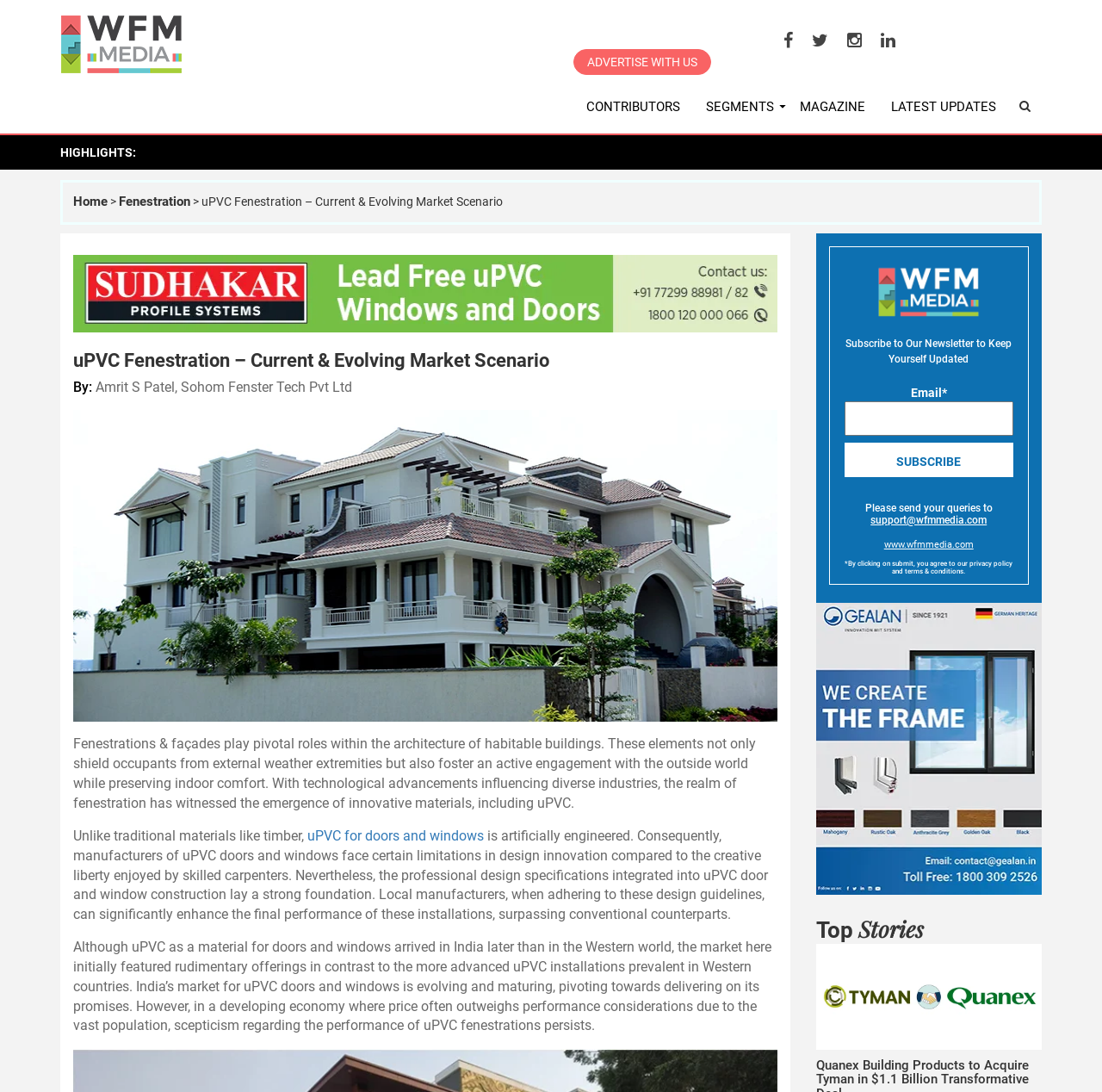Please find the bounding box coordinates of the element that needs to be clicked to perform the following instruction: "Click on the 'Subscribe' button". The bounding box coordinates should be four float numbers between 0 and 1, represented as [left, top, right, bottom].

[0.766, 0.406, 0.919, 0.437]